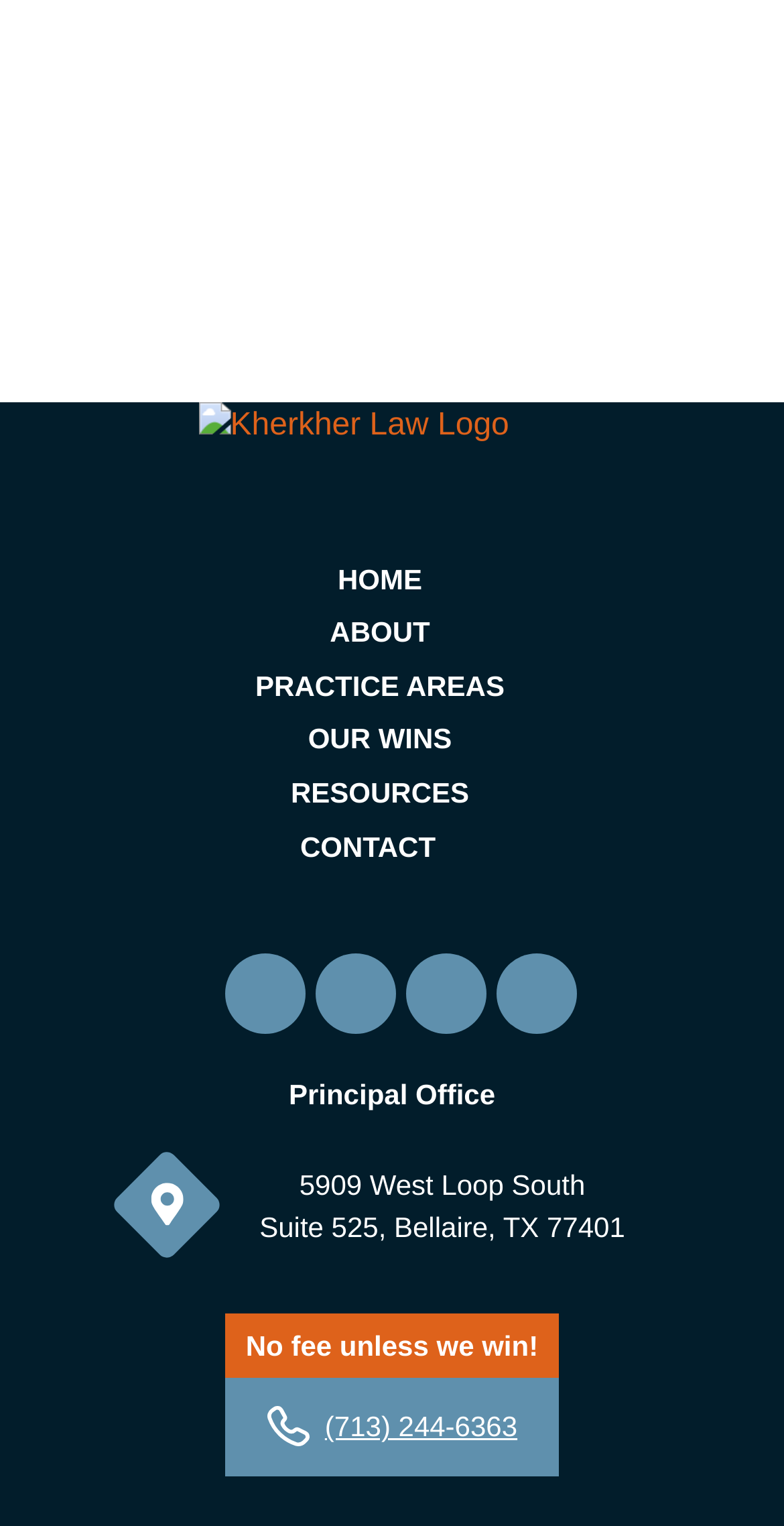What is the name of the law firm? Please answer the question using a single word or phrase based on the image.

Kherkher Law